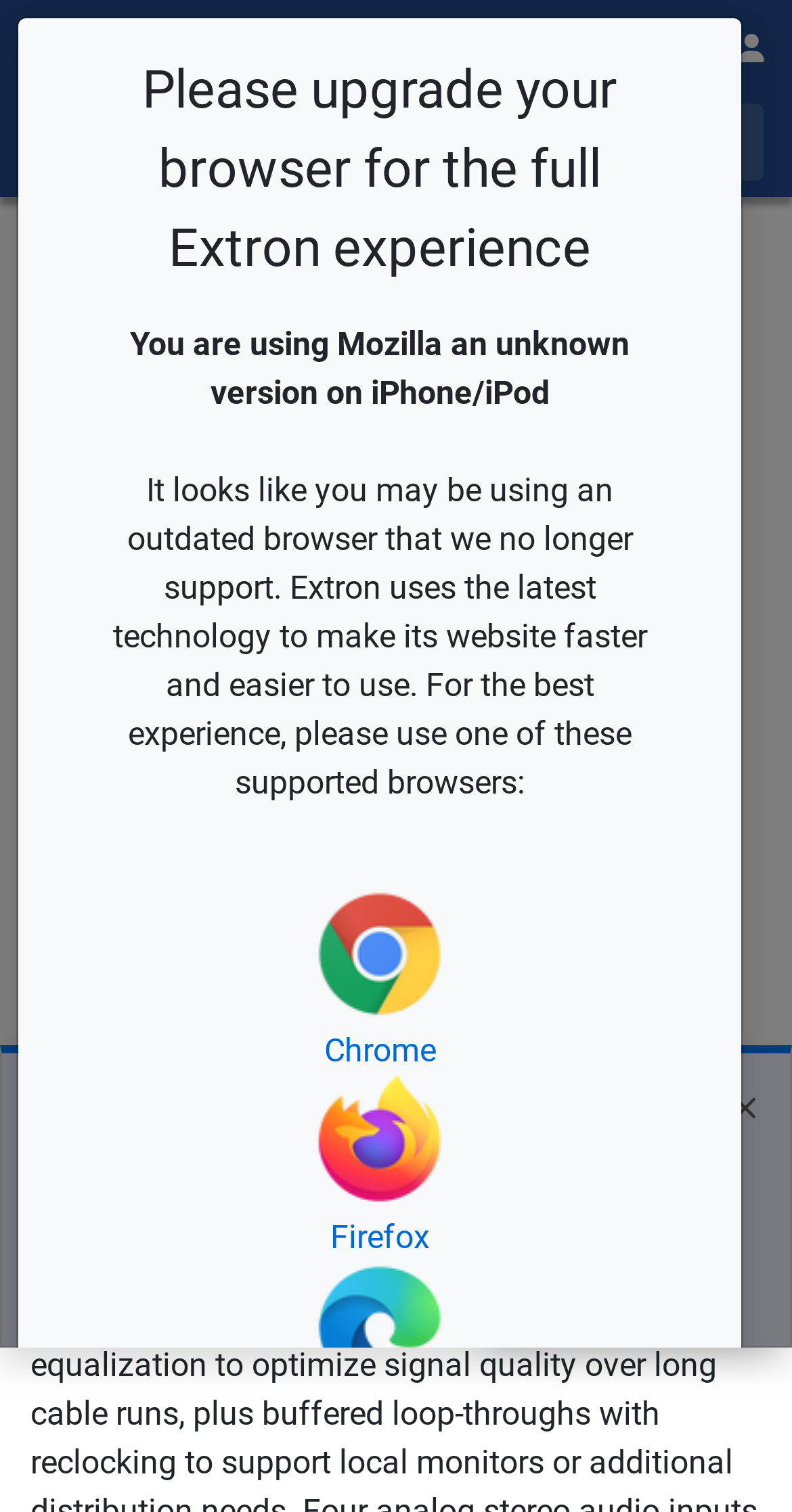Find the UI element described as: "Homepage" and predict its bounding box coordinates. Ensure the coordinates are four float numbers between 0 and 1, [left, top, right, bottom].

None